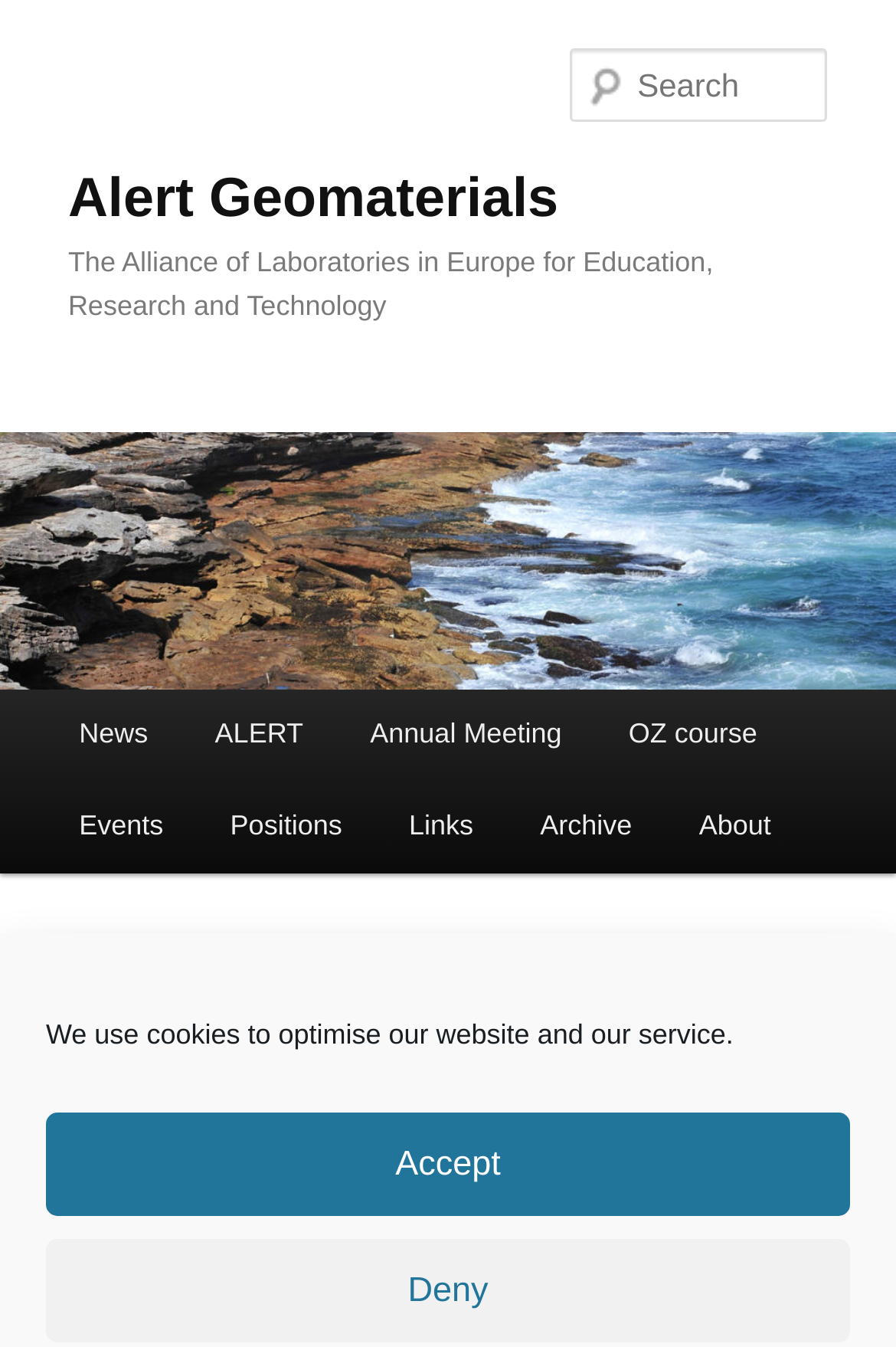Produce an extensive caption that describes everything on the webpage.

The webpage is about a post-doctoral position on Anchors Sharing in centrifuge at the Gustave Eiffel University, Nantes, France, and it is part of the Alert Geomaterials website. 

At the top of the page, there is a cookie notification with two buttons, "Accept" and "Deny", positioned side by side. Below the notification, there is a link to skip to the primary content. 

The main header section consists of two headings, "Alert Geomaterials" and "The Alliance of Laboratories in Europe for Education, Research and Technology", placed one below the other. 

To the right of the header section, there is a search textbox. 

Below the header section, there is a main menu with six links: "News", "ALERT", "Annual Meeting", "OZ course", "Events", and "Positions". These links are arranged horizontally and take up about half of the page width. 

Further down, there are additional links: "Links", "Archive", "About", and "Post navigation" with "← Previous" and "Next →" links. These links are also arranged horizontally and take up about half of the page width. 

There is an image on the page, which is the logo of Alert Geomaterials, positioned at the top right corner.